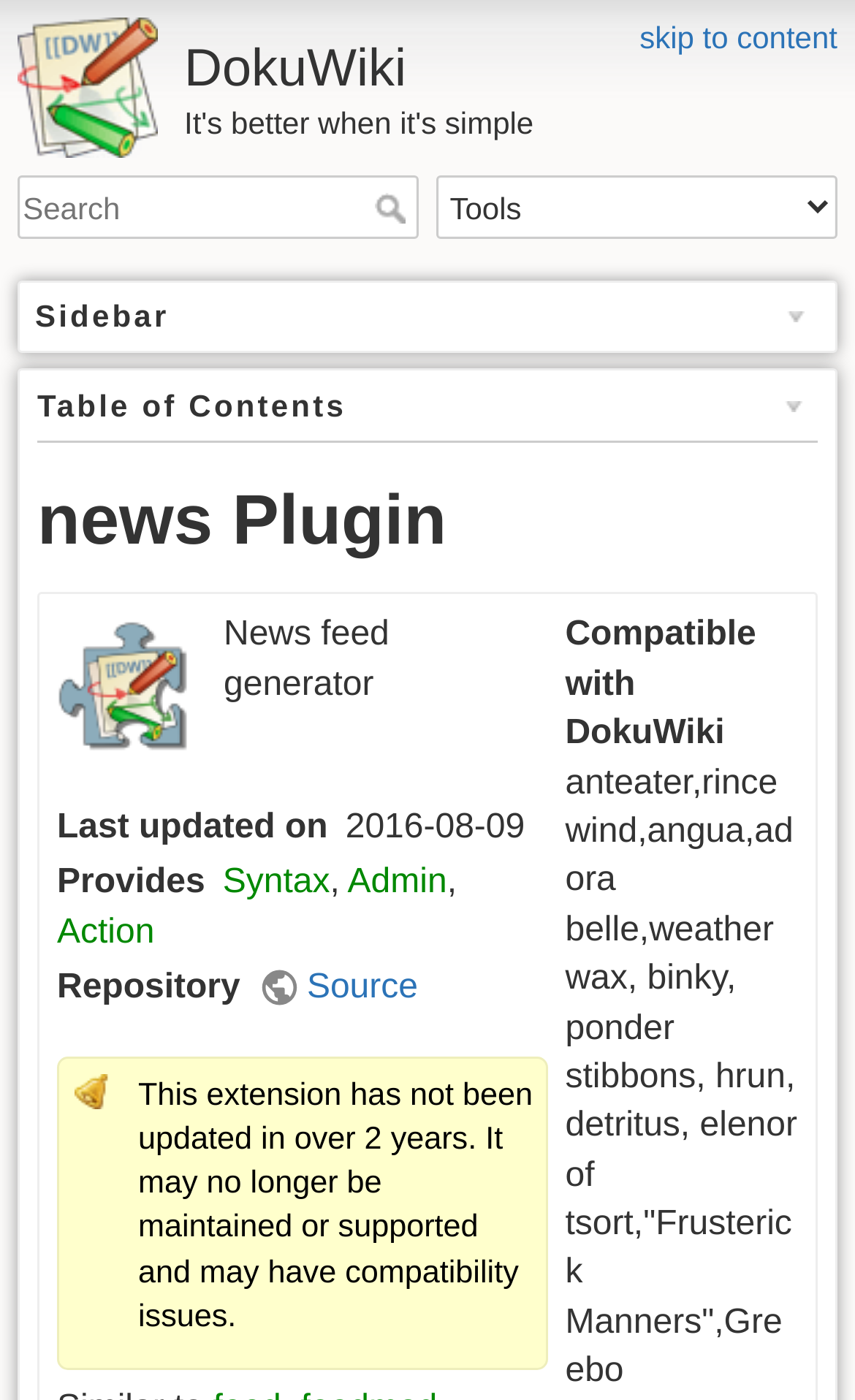Identify the bounding box coordinates for the region of the element that should be clicked to carry out the instruction: "view news plugin details". The bounding box coordinates should be four float numbers between 0 and 1, i.e., [left, top, right, bottom].

[0.044, 0.341, 0.956, 0.401]